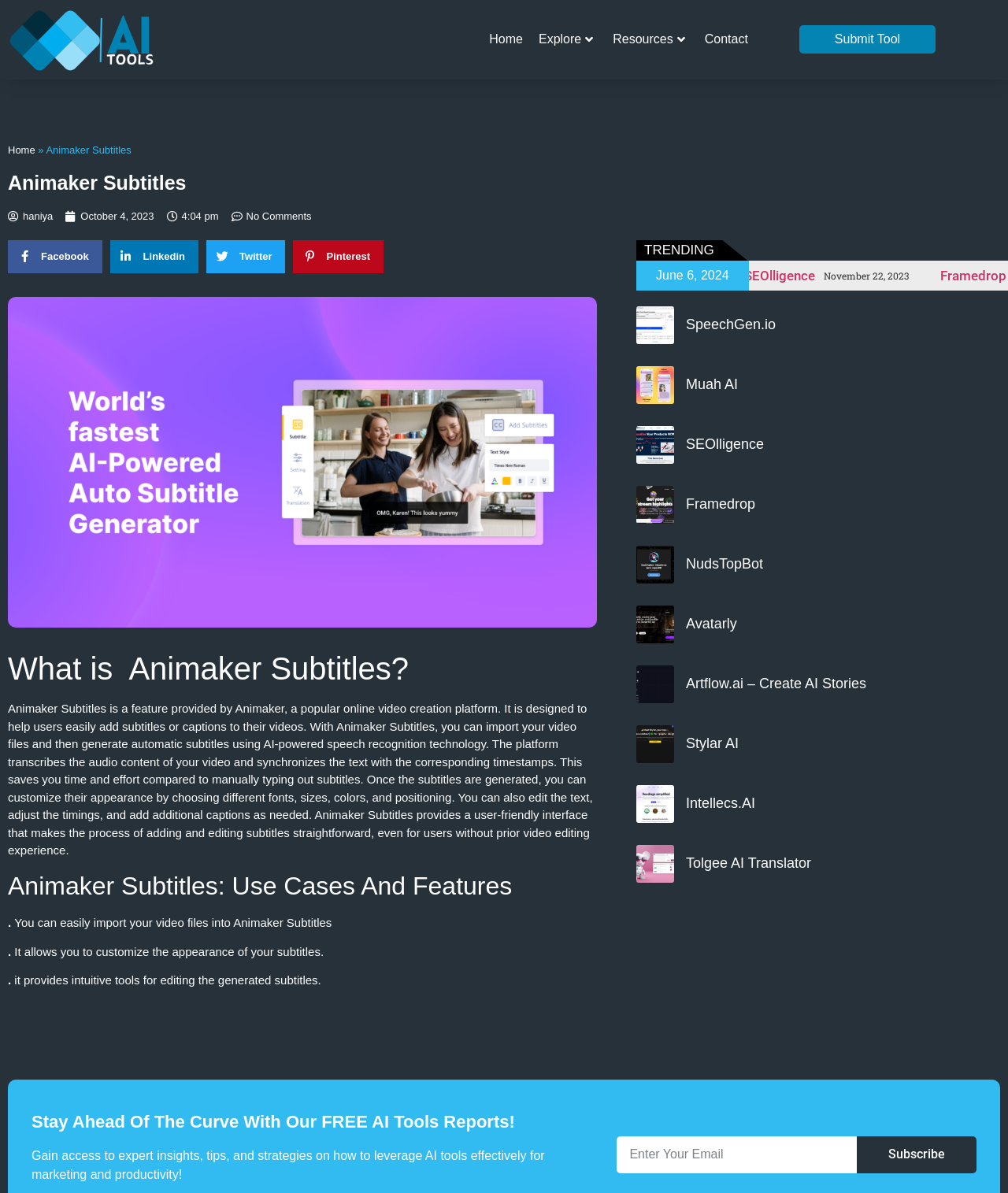Determine the bounding box coordinates of the clickable region to carry out the instruction: "Submit a tool".

[0.793, 0.021, 0.928, 0.045]